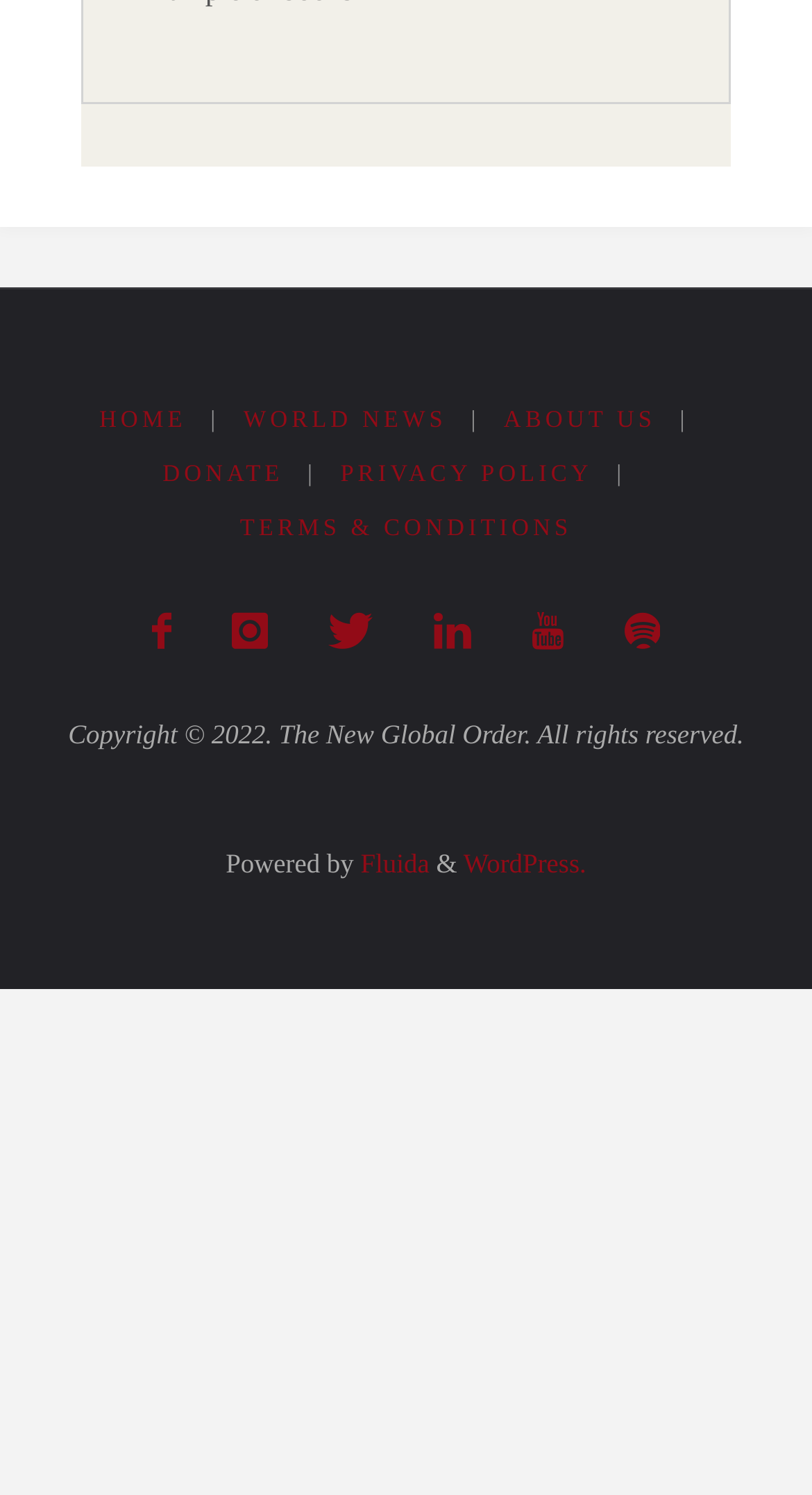Please identify the bounding box coordinates of the area I need to click to accomplish the following instruction: "Follow Us on social media".

None